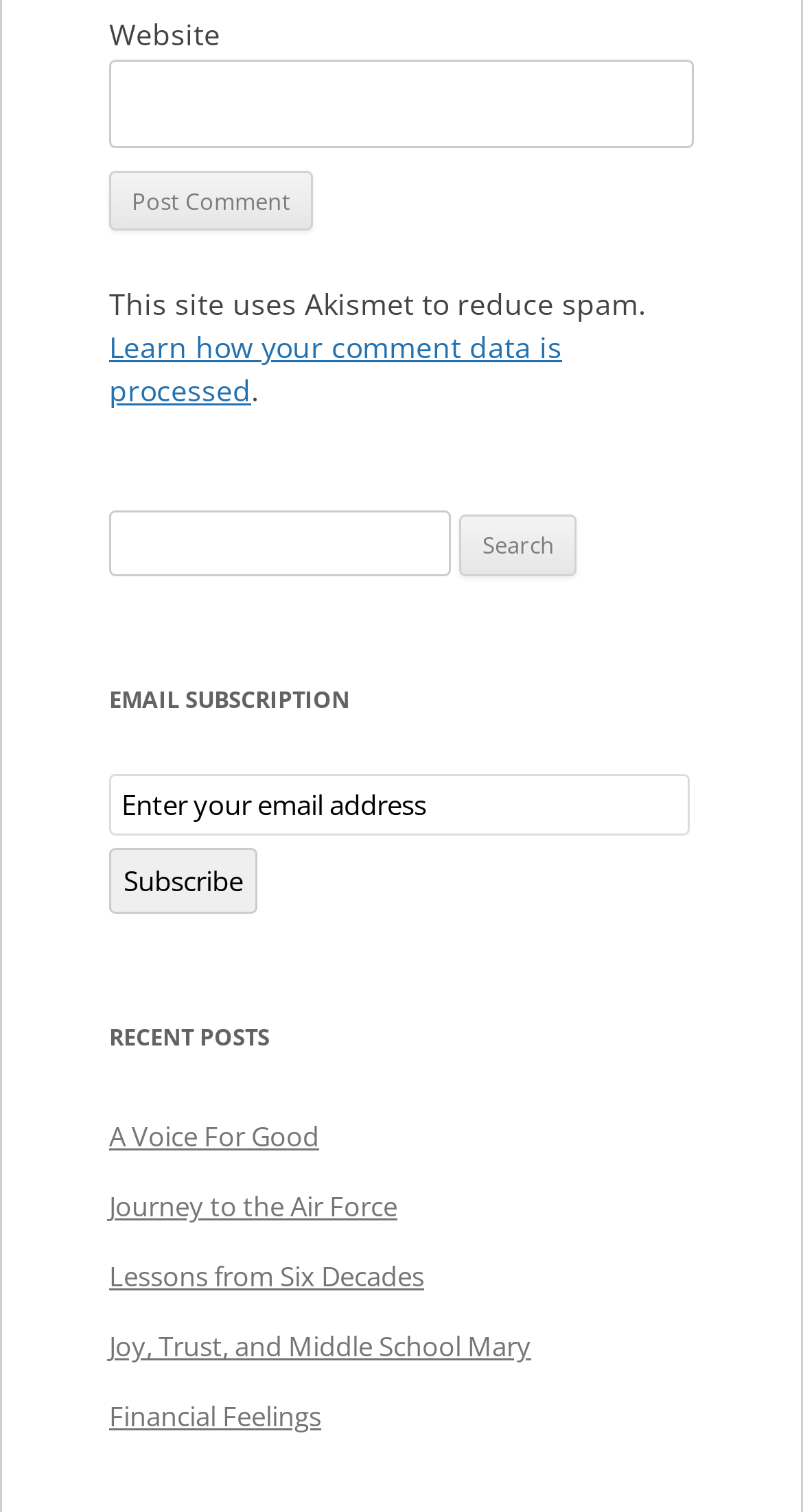What type of content is listed under 'RECENT POSTS'?
Provide a short answer using one word or a brief phrase based on the image.

Blog posts